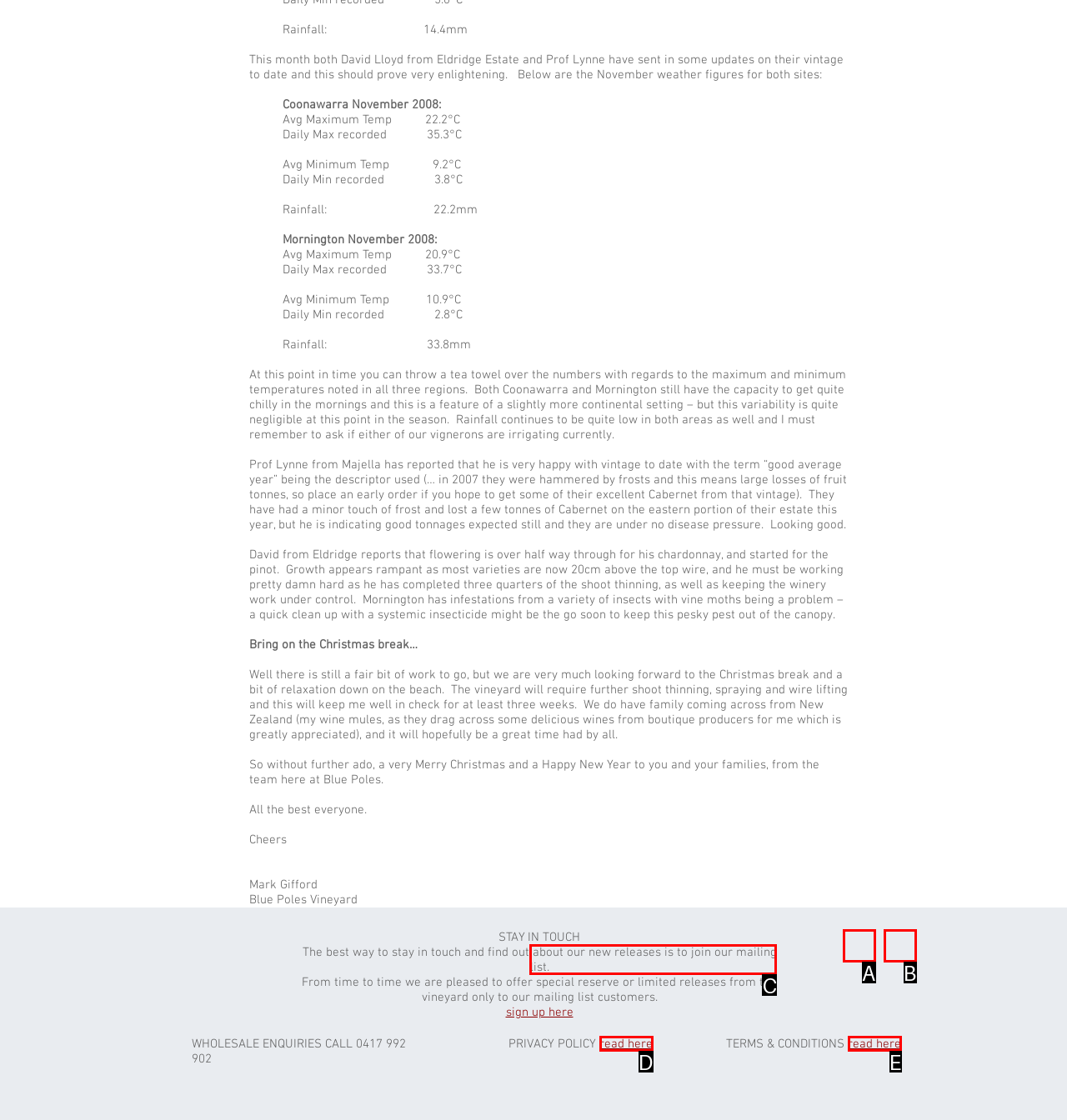Using the element description: read here, select the HTML element that matches best. Answer with the letter of your choice.

E